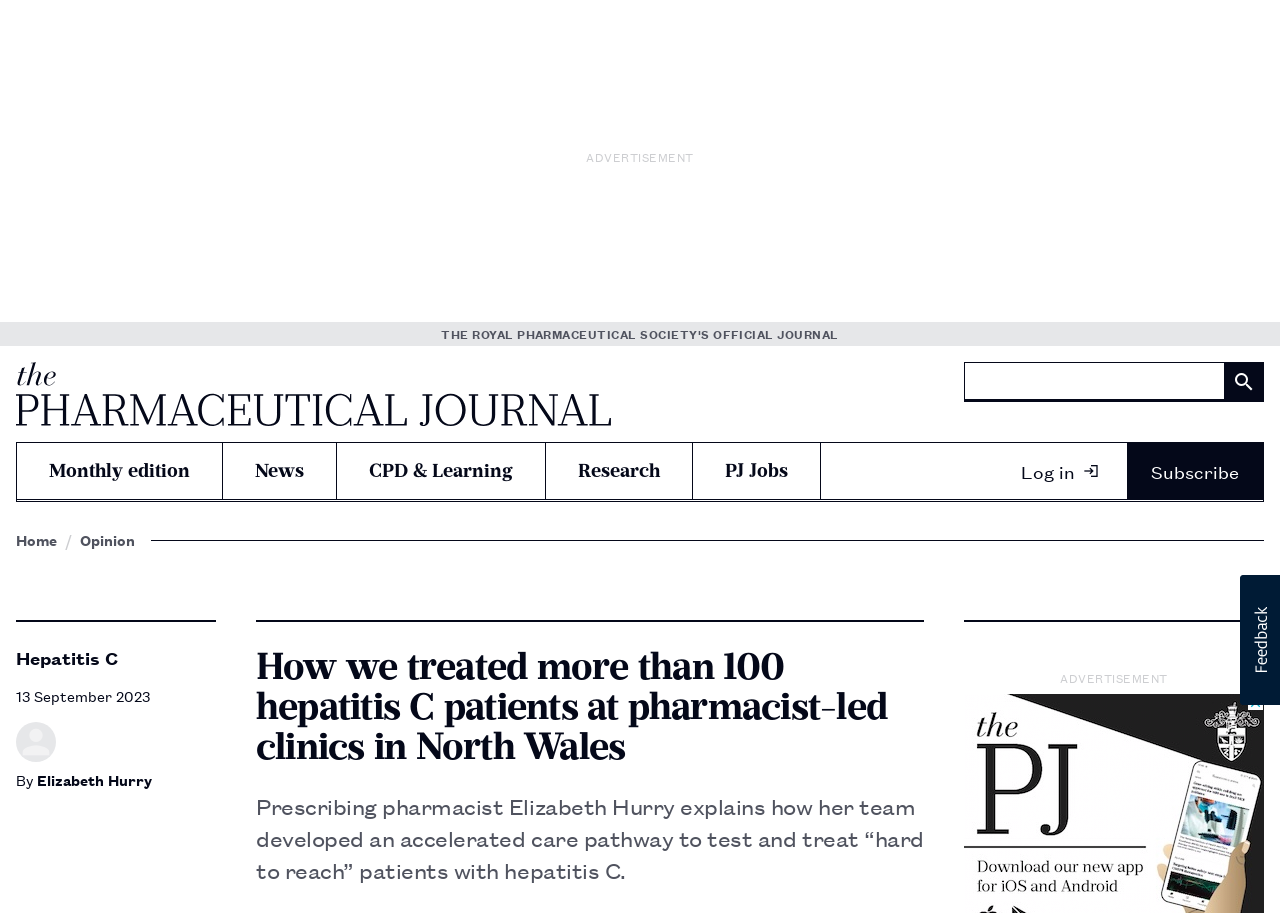Determine the bounding box coordinates for the area you should click to complete the following instruction: "Go to the news page".

[0.174, 0.485, 0.262, 0.547]